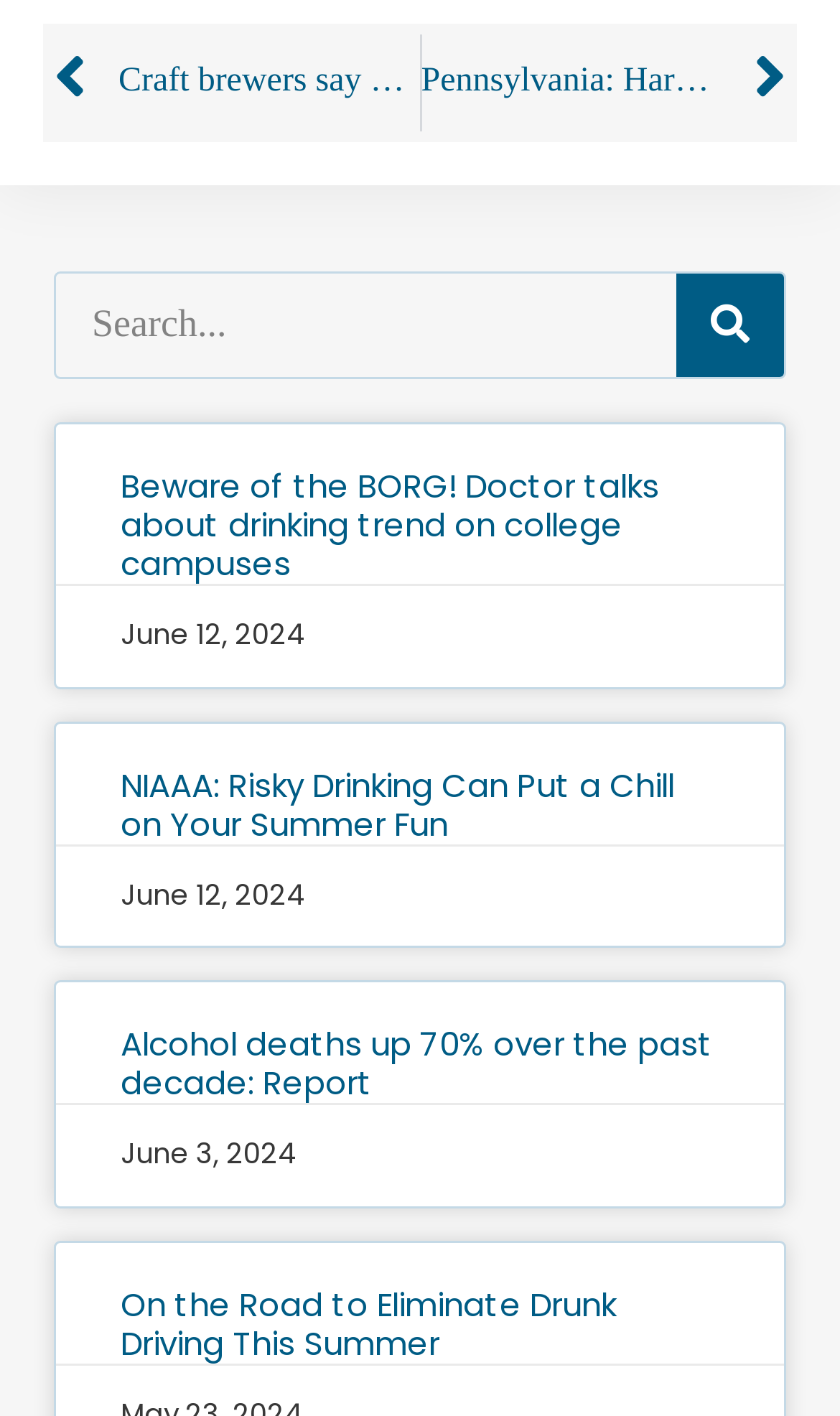What is the date of the article 'Beware of the BORG! Doctor talks about drinking trend on college campuses'?
Refer to the image and give a detailed answer to the question.

I found the article 'Beware of the BORG! Doctor talks about drinking trend on college campuses' and looked for the date associated with it. The date is mentioned as 'June 12, 2024'.